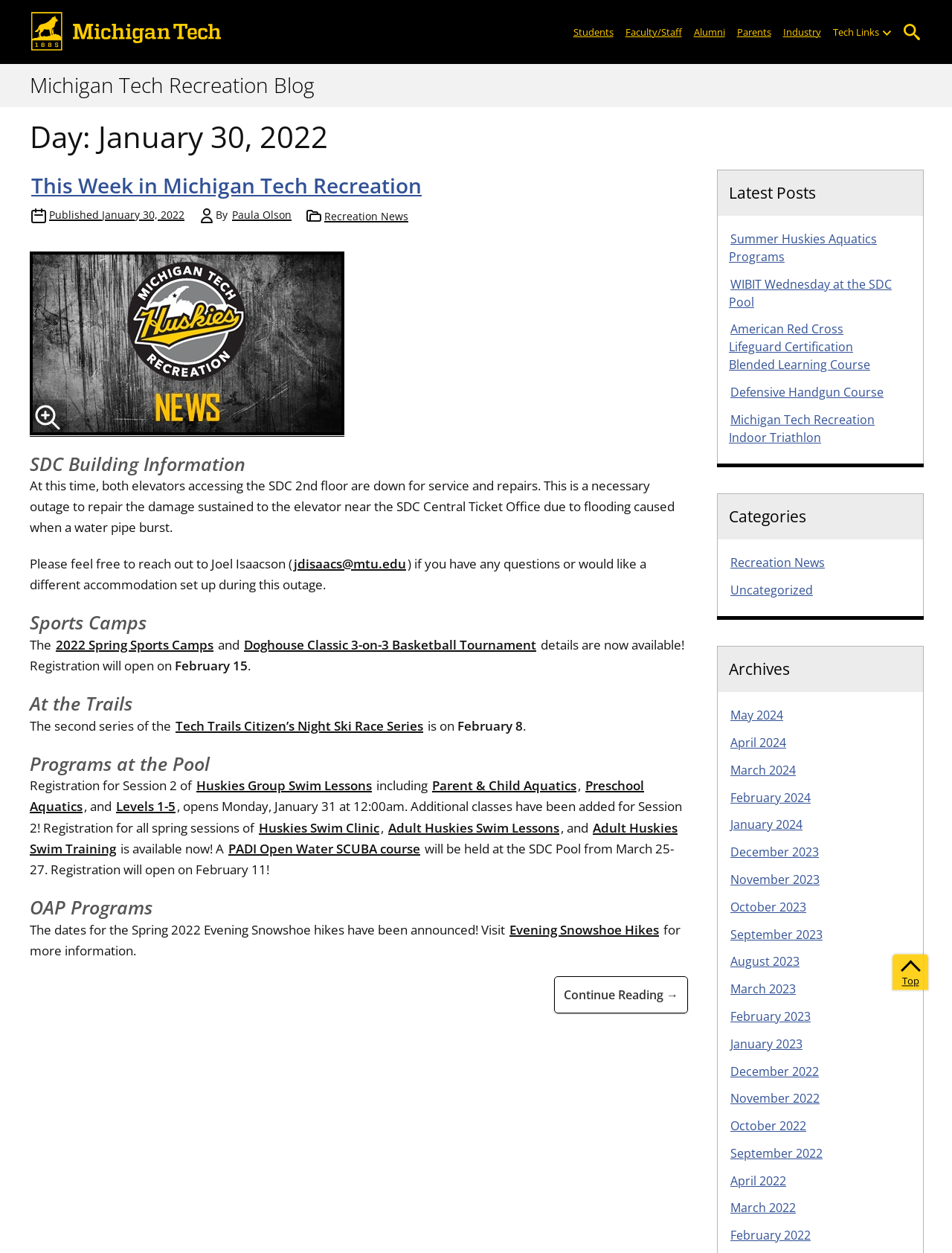Analyze the image and give a detailed response to the question:
What is the name of the author of the article 'This Week in Michigan Tech Recreation'?

I found the author's name by looking for the 'By' text, which is followed by the author's name, 'Paula Olson', in the article section.